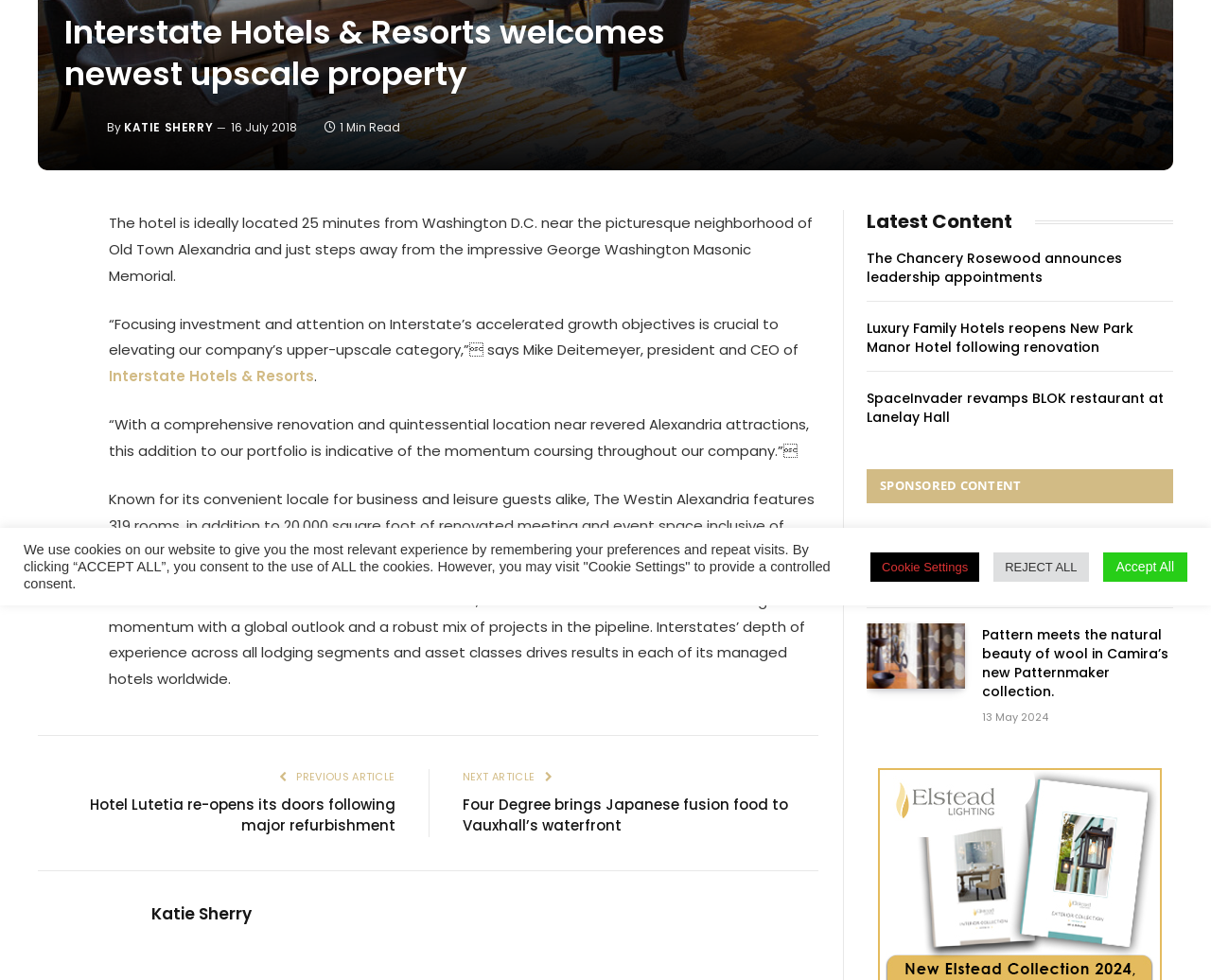Provide the bounding box coordinates of the HTML element this sentence describes: "Katie Sherry". The bounding box coordinates consist of four float numbers between 0 and 1, i.e., [left, top, right, bottom].

[0.125, 0.922, 0.208, 0.942]